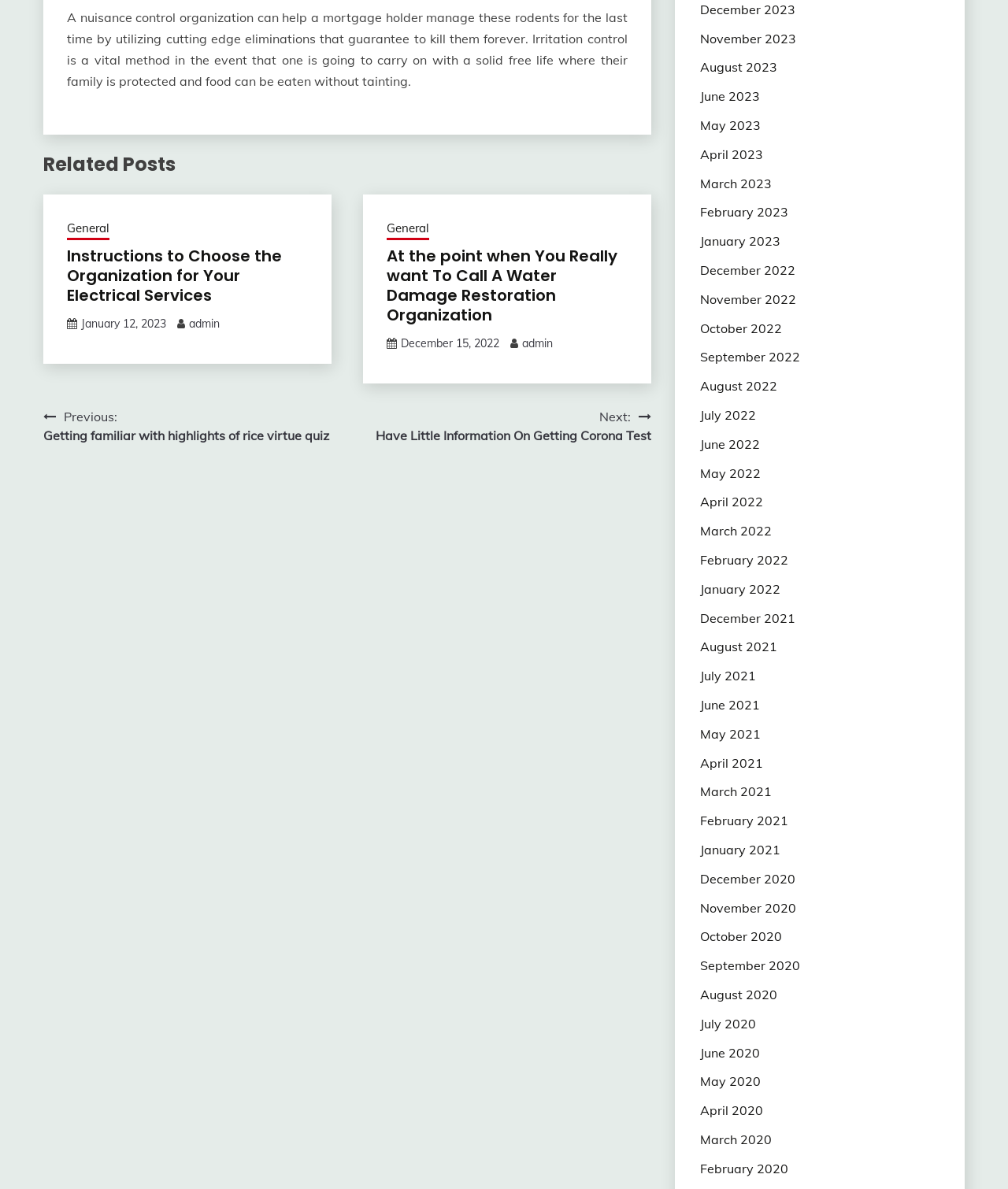How many links are there in the 'Posts' navigation section?
Please provide a comprehensive answer to the question based on the webpage screenshot.

In the 'Posts' navigation section, there are two links: 'Previous: Getting familiar with highlights of rice virtue quiz' and 'Next: Have Little Information On Getting Corona Test'.